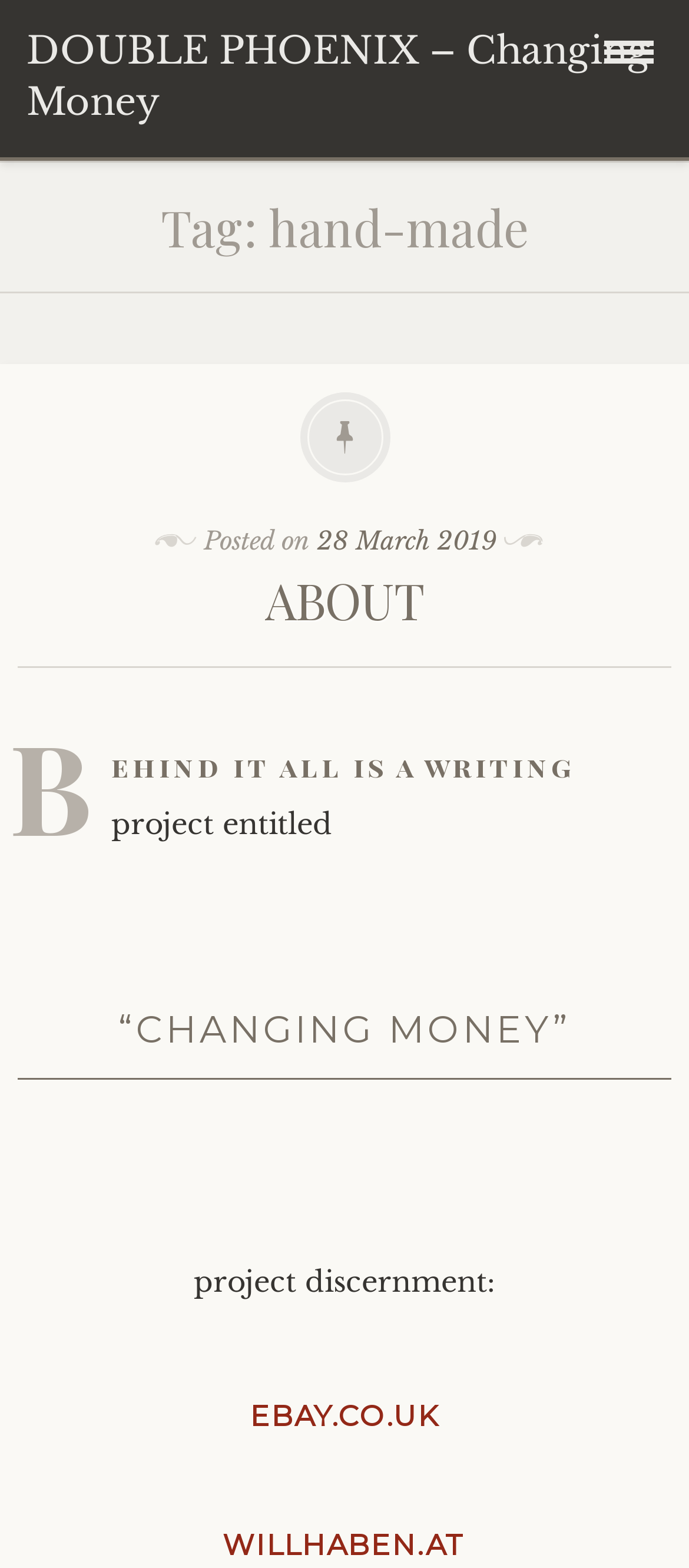Pinpoint the bounding box coordinates of the area that must be clicked to complete this instruction: "Read the ABOUT section".

[0.385, 0.362, 0.615, 0.403]